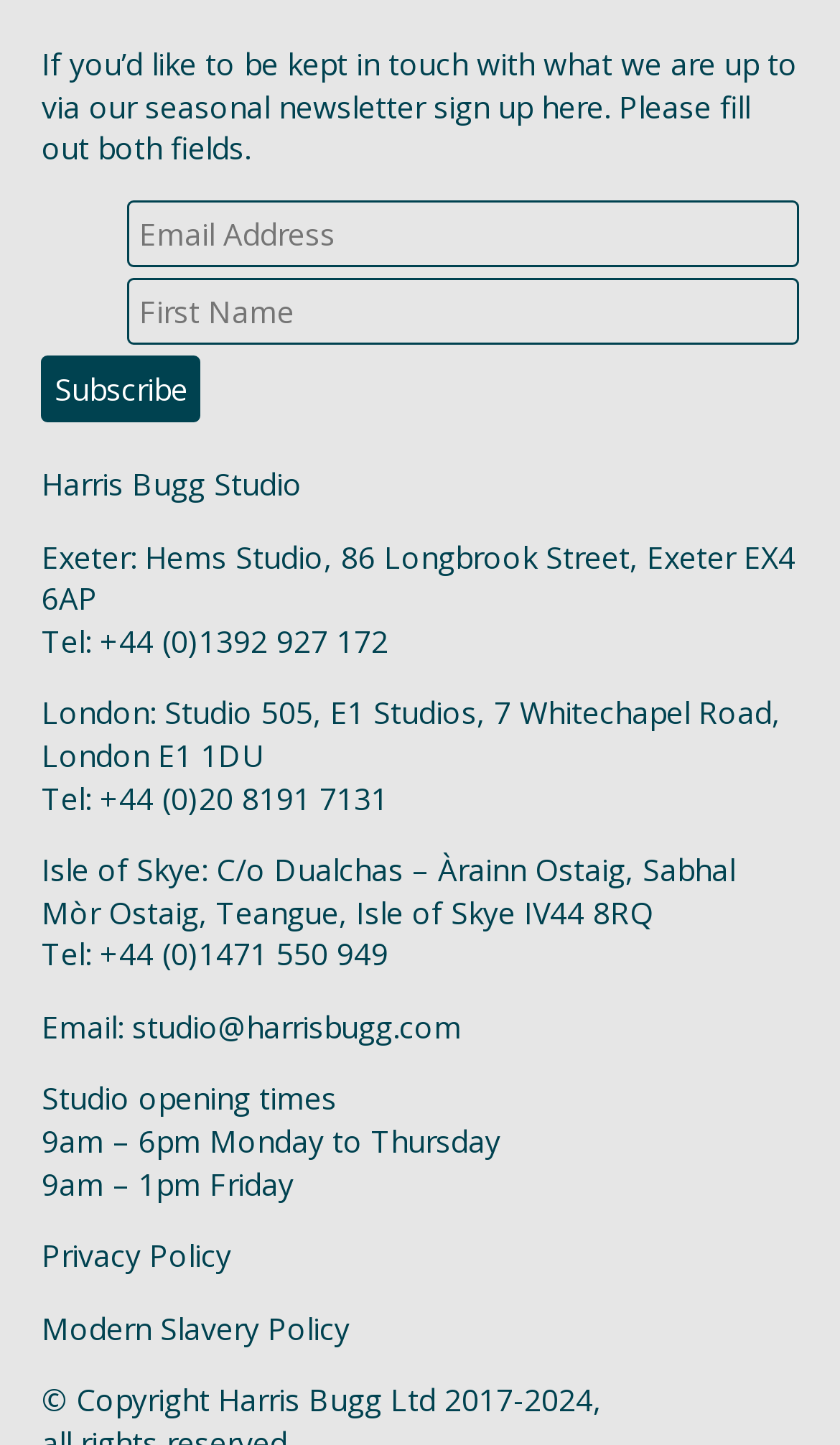How many studios does Harris Bugg have?
Look at the image and answer the question using a single word or phrase.

3